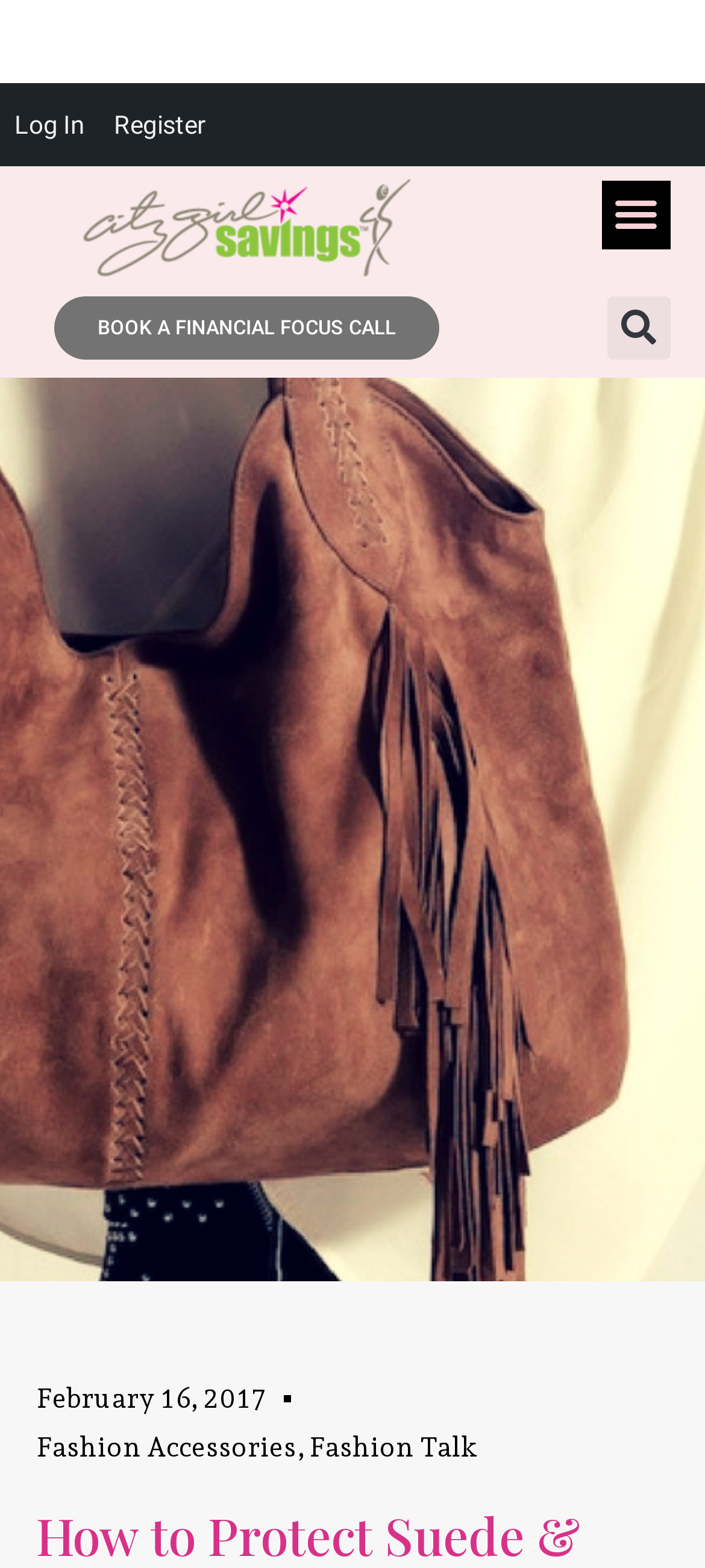Please determine the bounding box coordinates for the element with the description: "Facebook".

None